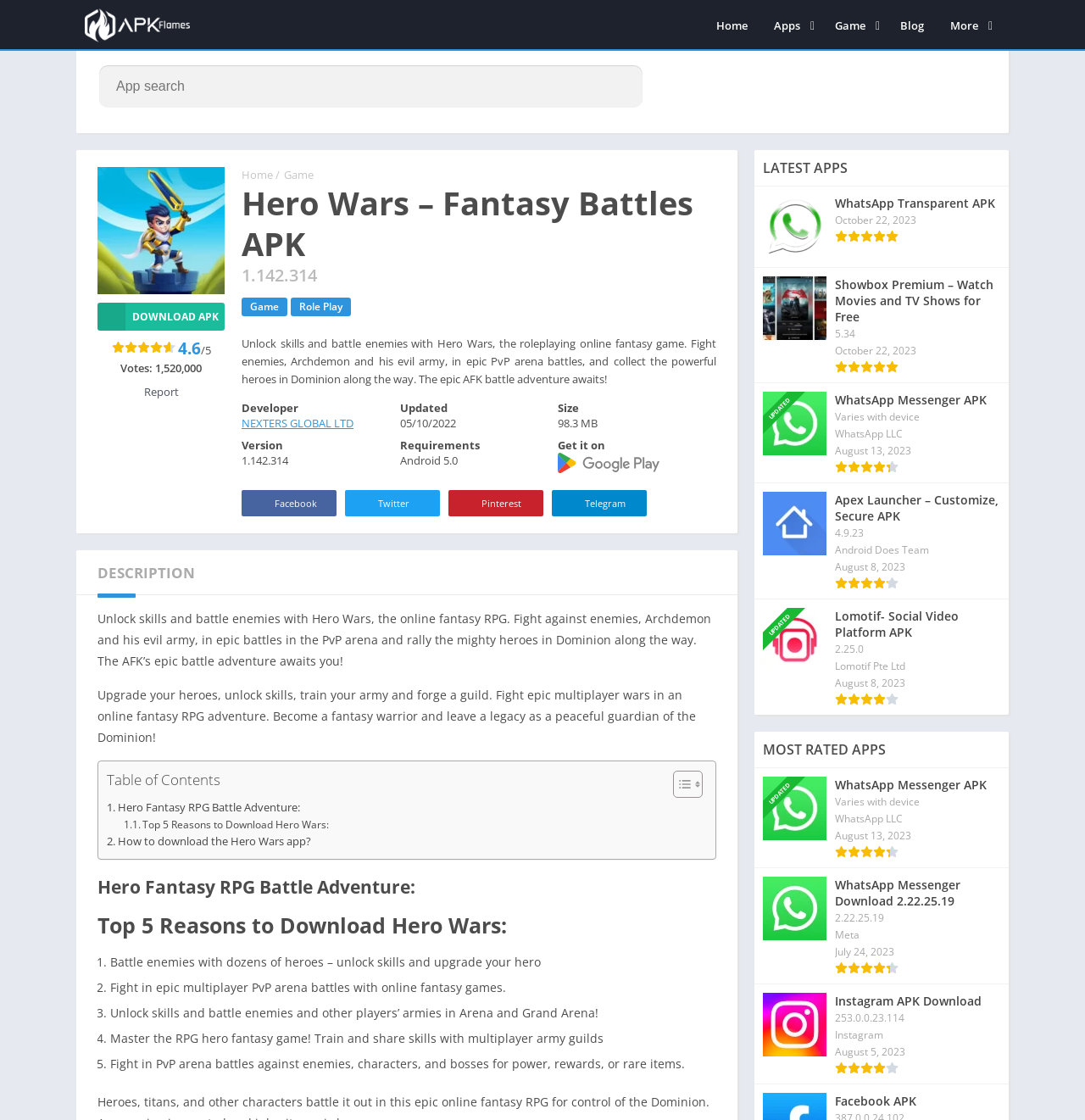What is the name of the APK?
Look at the webpage screenshot and answer the question with a detailed explanation.

I found the answer by looking at the heading 'Hero Wars – Fantasy Battles APK' which is located at the top of the webpage, indicating that the APK being referred to is called Hero Wars.